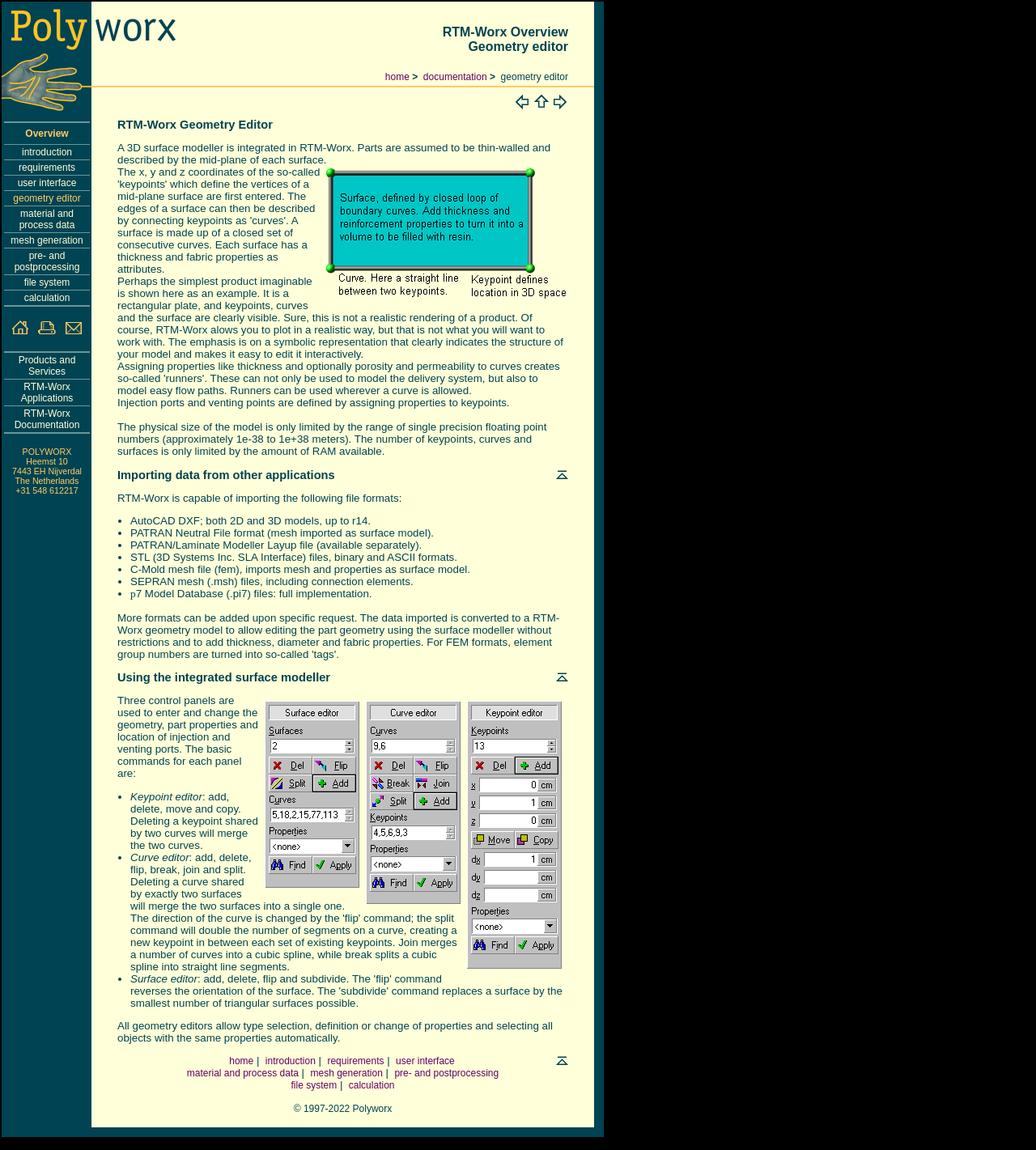What is the name of the 3D flow simulation software?
Answer the question using a single word or phrase, according to the image.

RTM-Worx